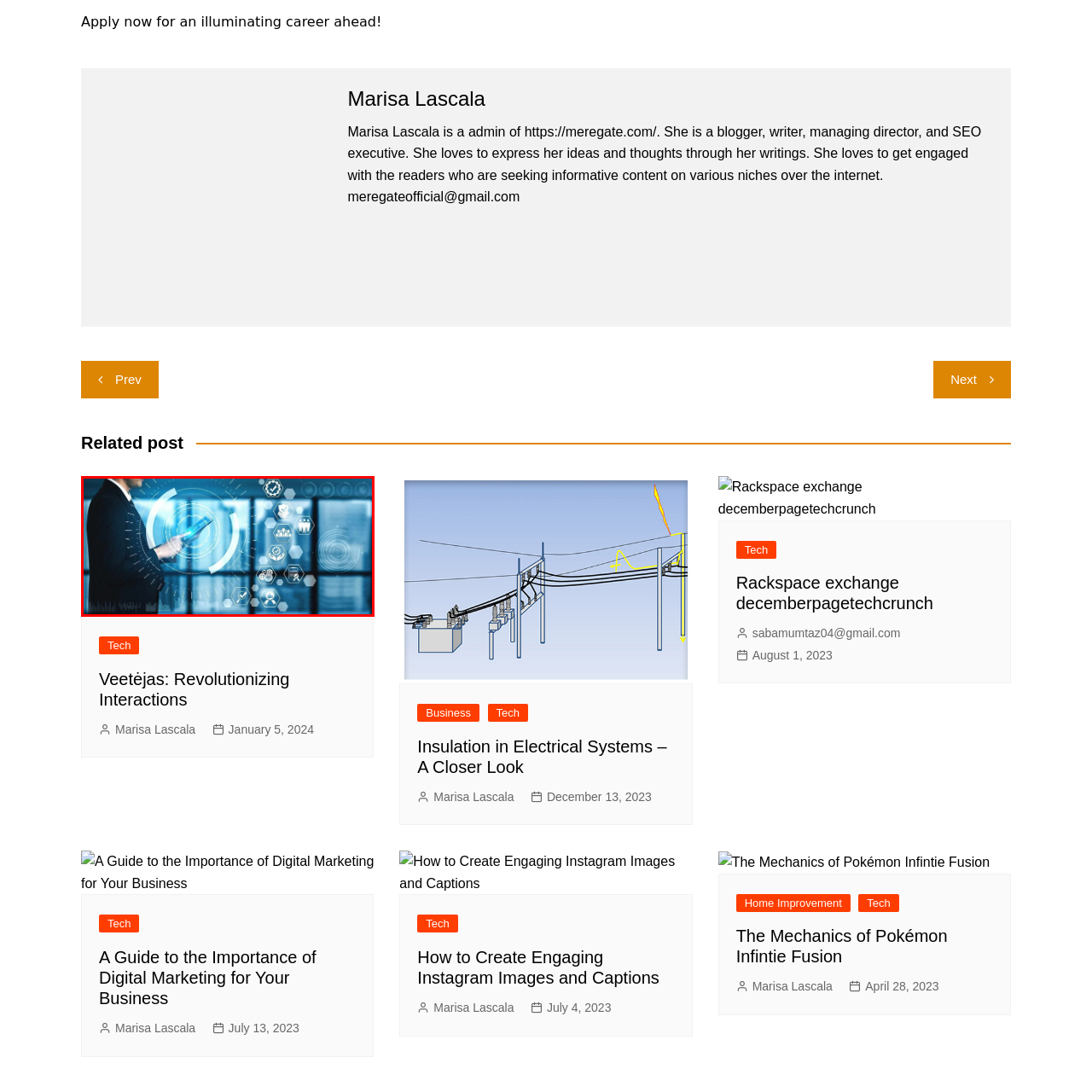What is the environment depicted in the image?
Look closely at the image marked with a red bounding box and answer the question with as much detail as possible, drawing from the image.

The environment depicted in the image is modern and tech-centric, as evidenced by the futuristic interface elements, icons, and overall design, which suggests a contemporary and innovative setting.